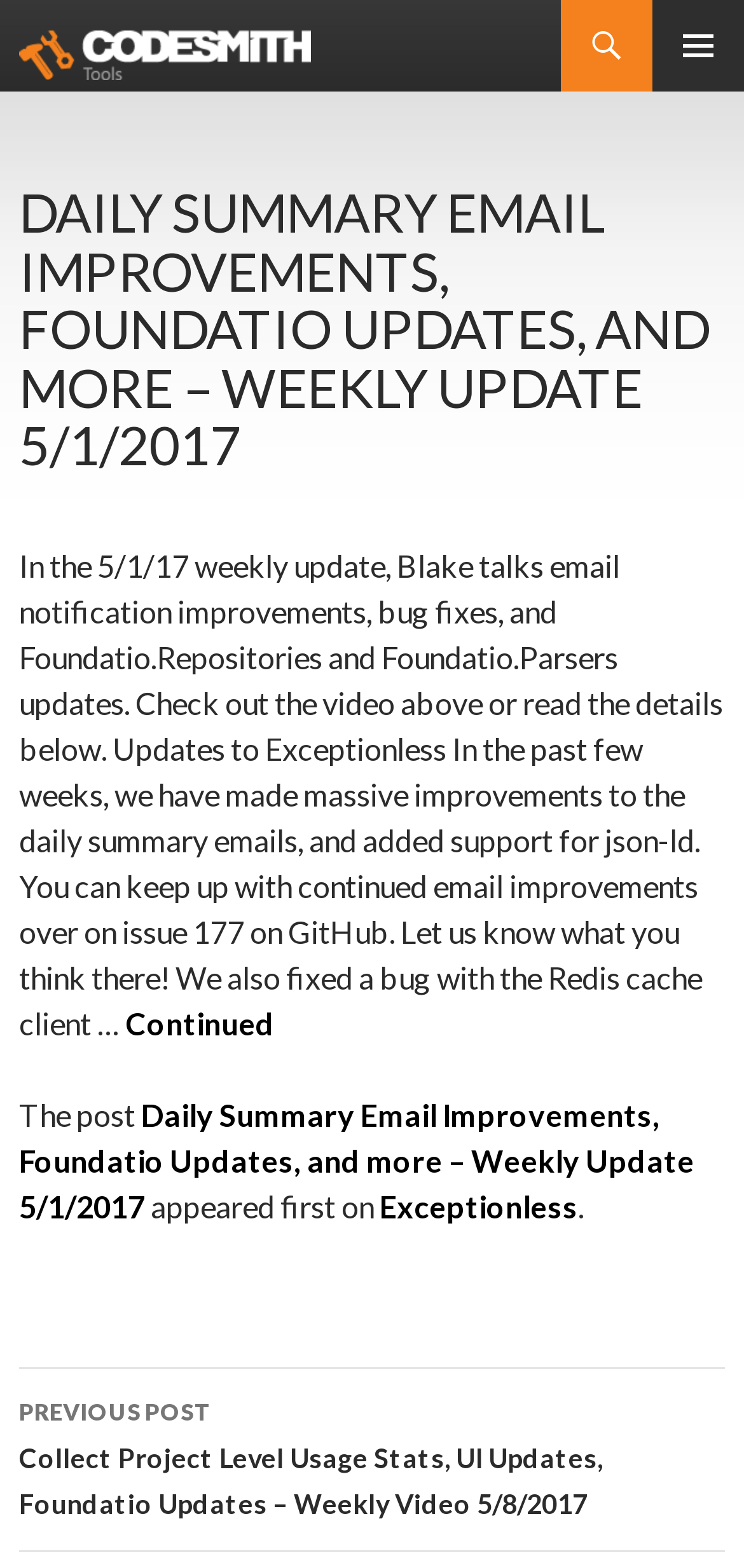Respond to the question below with a single word or phrase:
What is the previous post about?

Collect Project Level Usage Stats